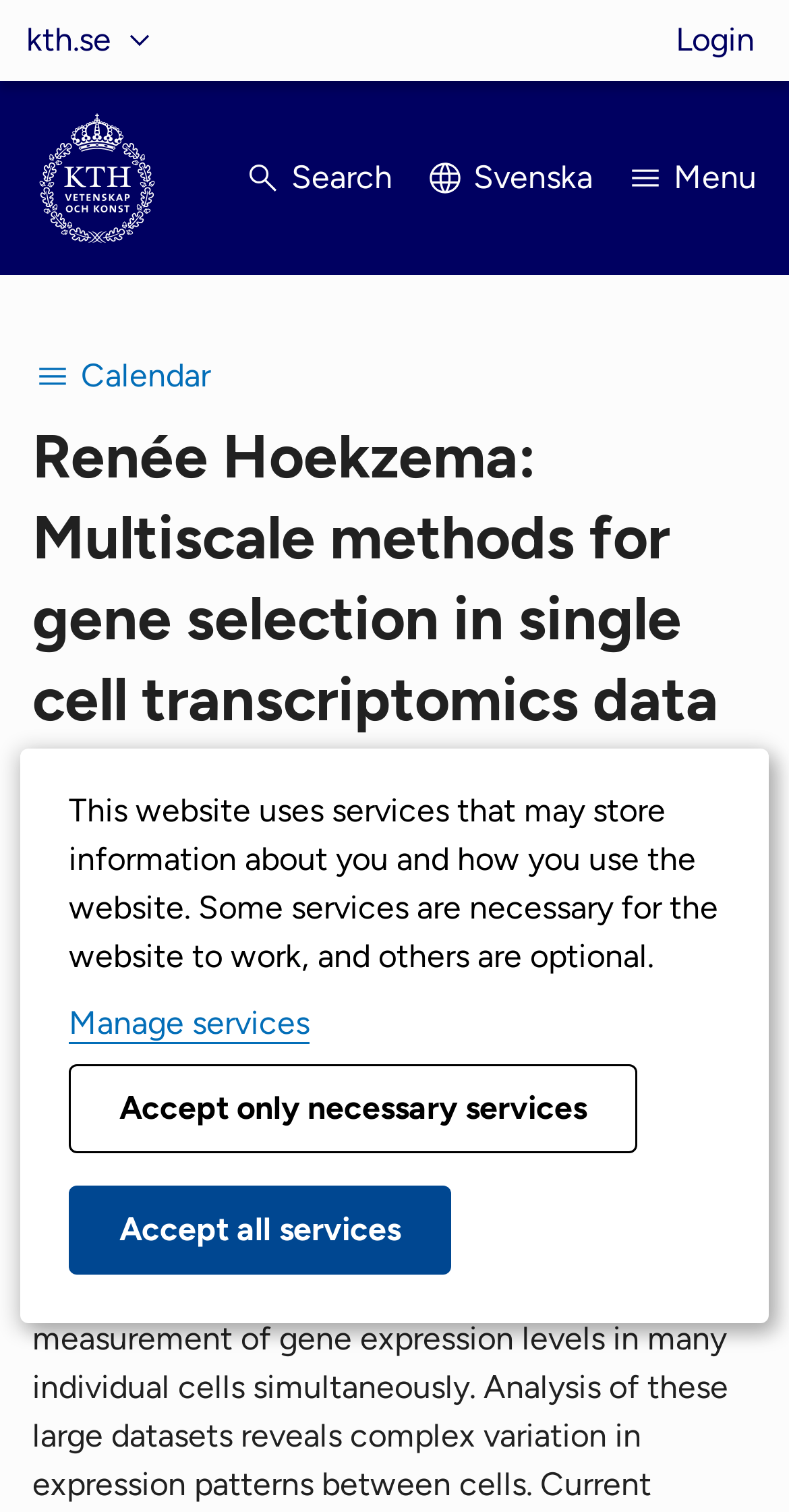Detail the webpage's structure and highlights in your description.

The webpage appears to be an event page for a lecture or seminar by Renée Hoekzema, titled "Multiscale methods for gene selection in single cell transcriptomics data" at KTH. 

At the top of the page, there is a navigation menu with a button labeled "Websites" and a link to "Login". Next to the navigation menu, there is a link to KTH's start page, accompanied by an image. 

On the right side of the top section, there are three buttons: "Search", "Svenska", and "Menu". 

Below the top section, there is a calendar navigation menu with a button labeled "Calendar". This menu contains the main content of the page, which includes a heading with the title of the event, followed by details such as the time, location, and video link. The time is listed as Tuesday, October 24, 2023, at 10:15, and the location is room 3721. The video link is provided, along with a meeting ID. The participating speaker is listed as Renée Hoekzema from VU Amsterdam. There is also a link to export the event to a calendar.

At the bottom of the page, there is a dialog box with a message about the website using services that may store information about the user. This dialog box contains three buttons: "Manage services", "Accept only necessary services", and "Accept all services".